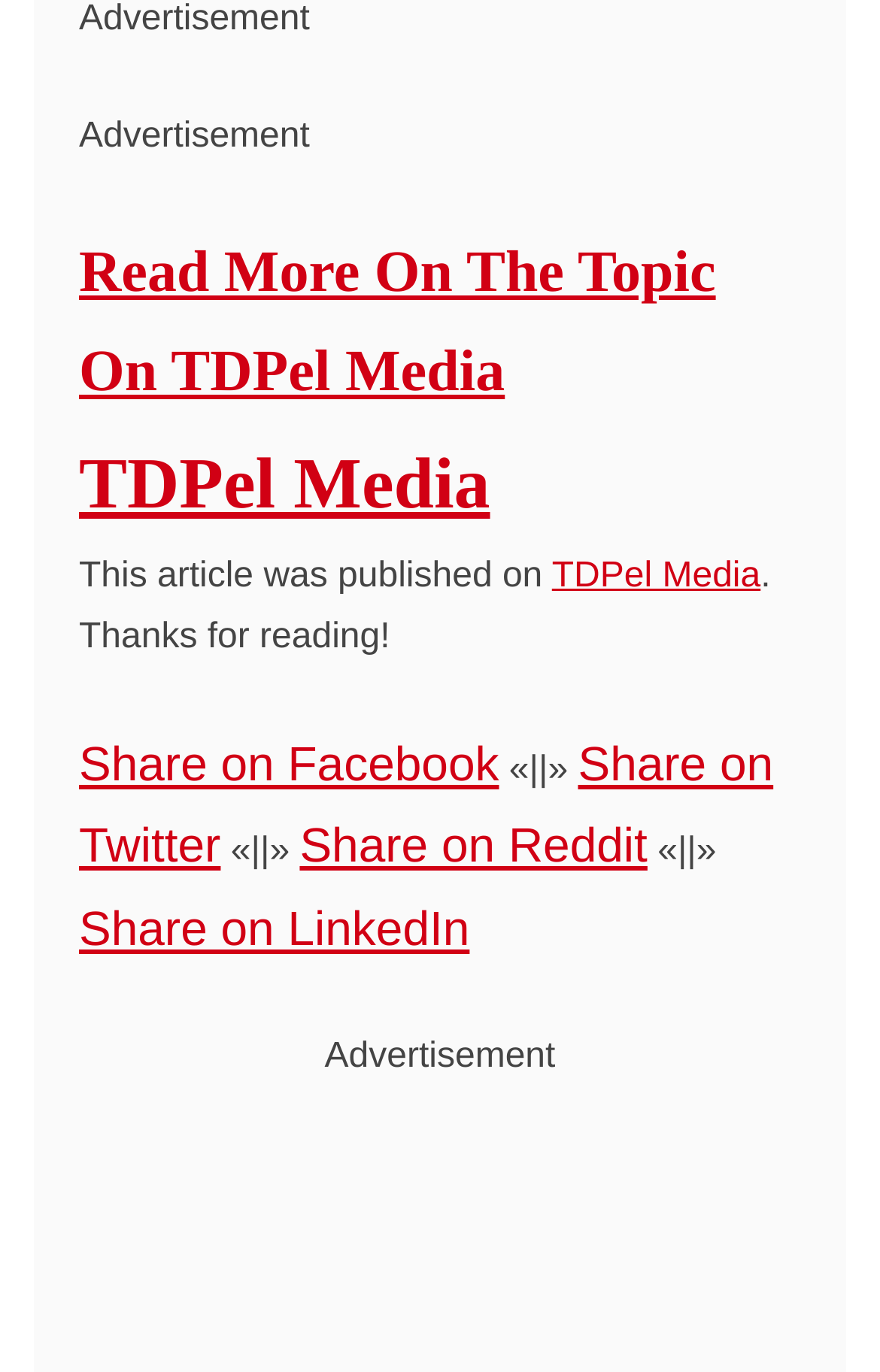Determine the bounding box for the HTML element described here: "TDPel Media". The coordinates should be given as [left, top, right, bottom] with each number being a float between 0 and 1.

[0.09, 0.323, 0.557, 0.382]